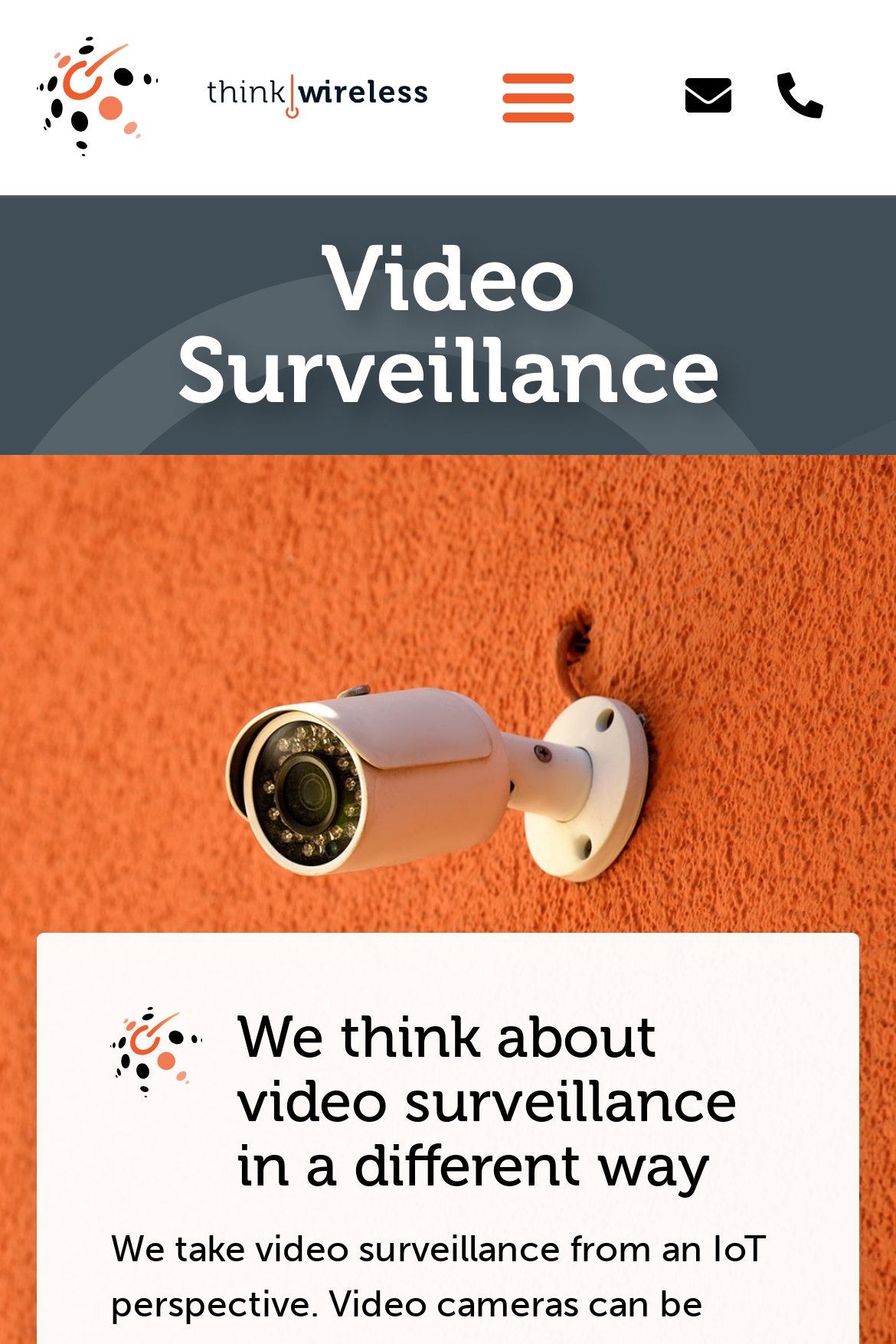Determine the bounding box coordinates of the UI element described by: "Menu".

[0.536, 0.028, 0.666, 0.115]